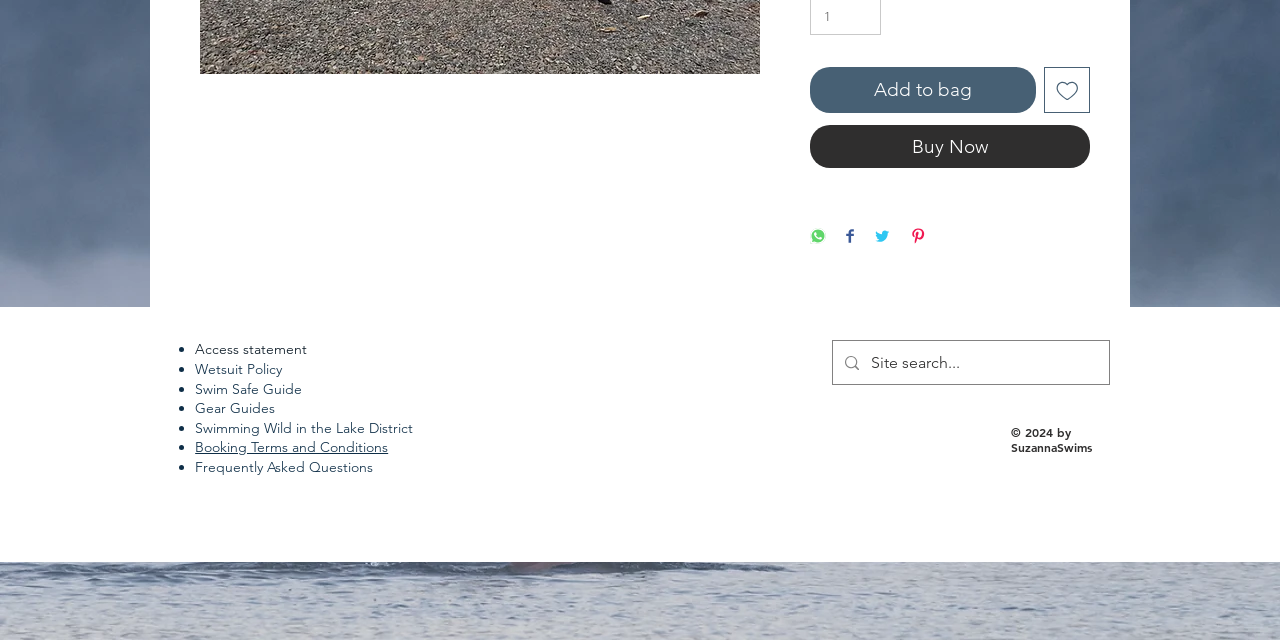From the screenshot, find the bounding box of the UI element matching this description: "Buy Now". Supply the bounding box coordinates in the form [left, top, right, bottom], each a float between 0 and 1.

[0.633, 0.196, 0.852, 0.263]